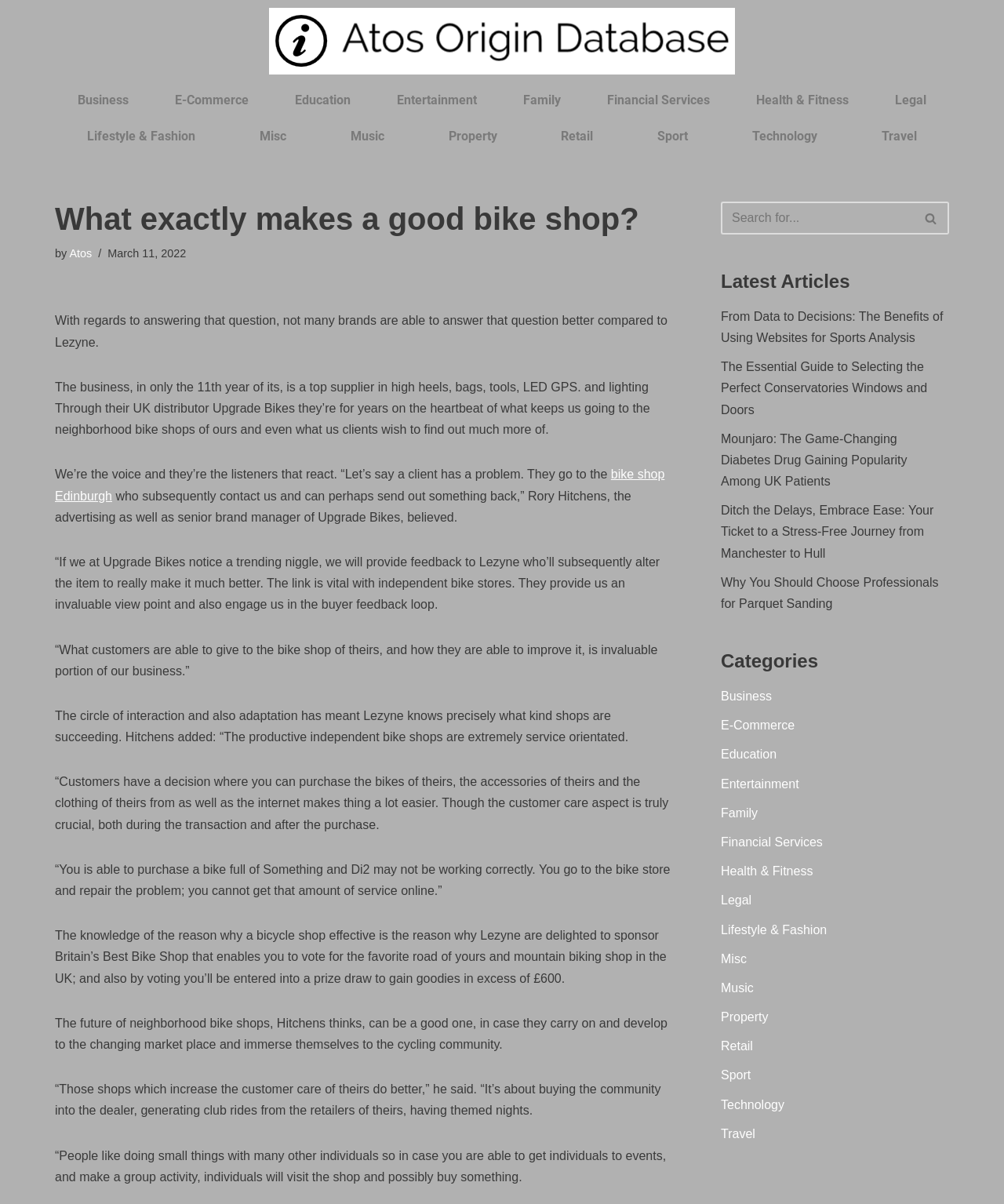Describe all the visual and textual components of the webpage comprehensively.

This webpage is about what makes a good bike shop, with a focus on Lezyne, a top supplier in the cycling industry. At the top of the page, there is a navigation menu with links to various categories, including Business, E-Commerce, Education, and more. Below the navigation menu, there is a heading that reads "What exactly makes a good bike shop?" followed by a subheading that mentions Lezyne and its UK distributor, Upgrade Bikes.

The main content of the page is a series of paragraphs that discuss the importance of customer service in bike shops, with quotes from Rory Hitchens, the advertising and senior brand manager of Upgrade Bikes. The text explains how Lezyne works with independent bike shops to gather feedback and improve their products, and how this collaboration is crucial for the success of both parties.

On the right-hand side of the page, there is a complementary section that contains a search bar, a list of latest articles, and a list of categories. The latest articles section features links to various articles on different topics, including sports analysis, conservatories, diabetes treatment, and more. The categories section is a repeat of the navigation menu at the top of the page.

There are no images on the page, except for a small icon in the search bar. The overall layout is clean and easy to read, with clear headings and concise text.